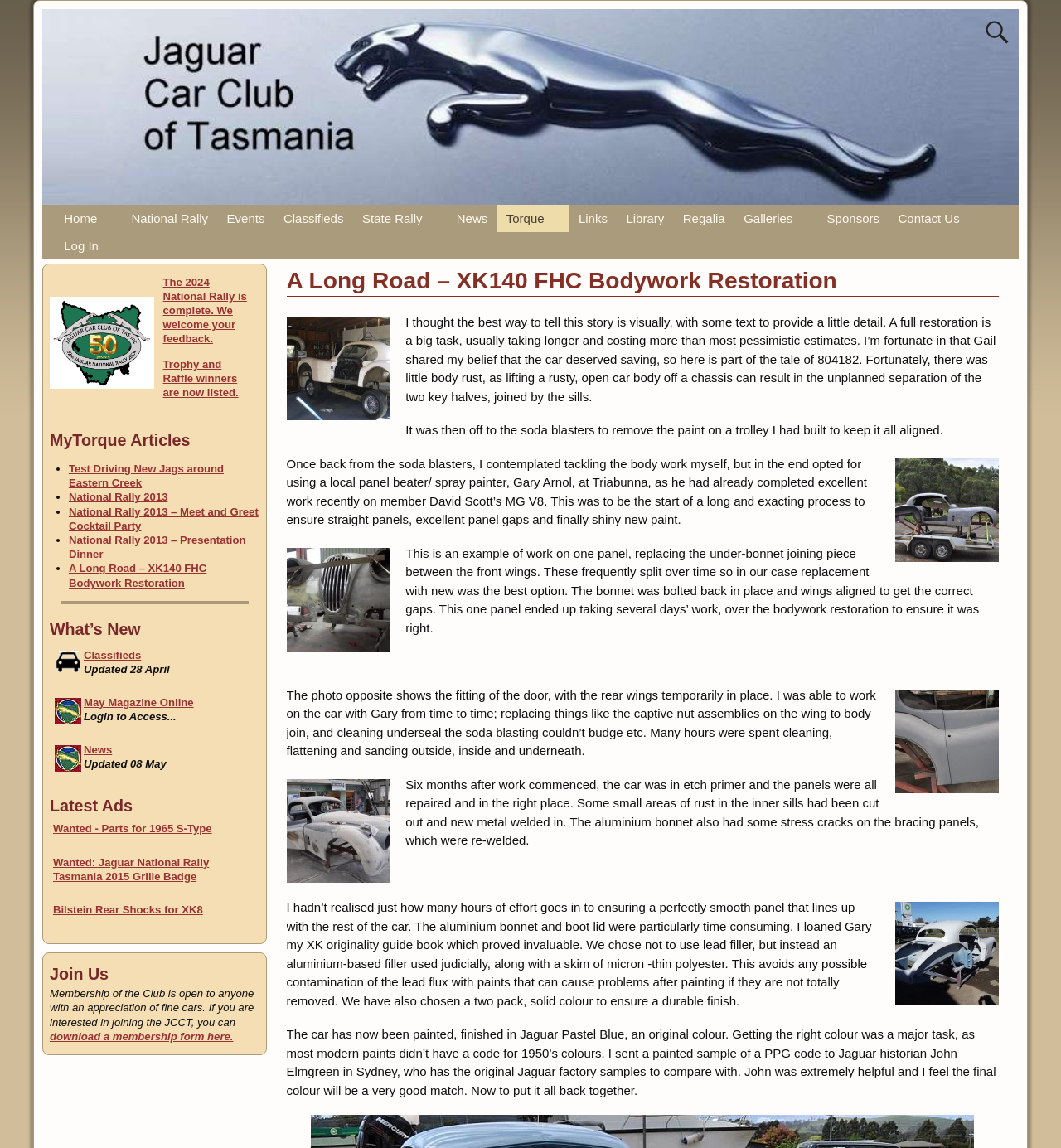Carefully examine the image and provide an in-depth answer to the question: What is the color of the Jaguar car in the restoration process?

I read the text in the webpage and found that the car has been painted in Jaguar Pastel Blue, an original color, after a long restoration process.